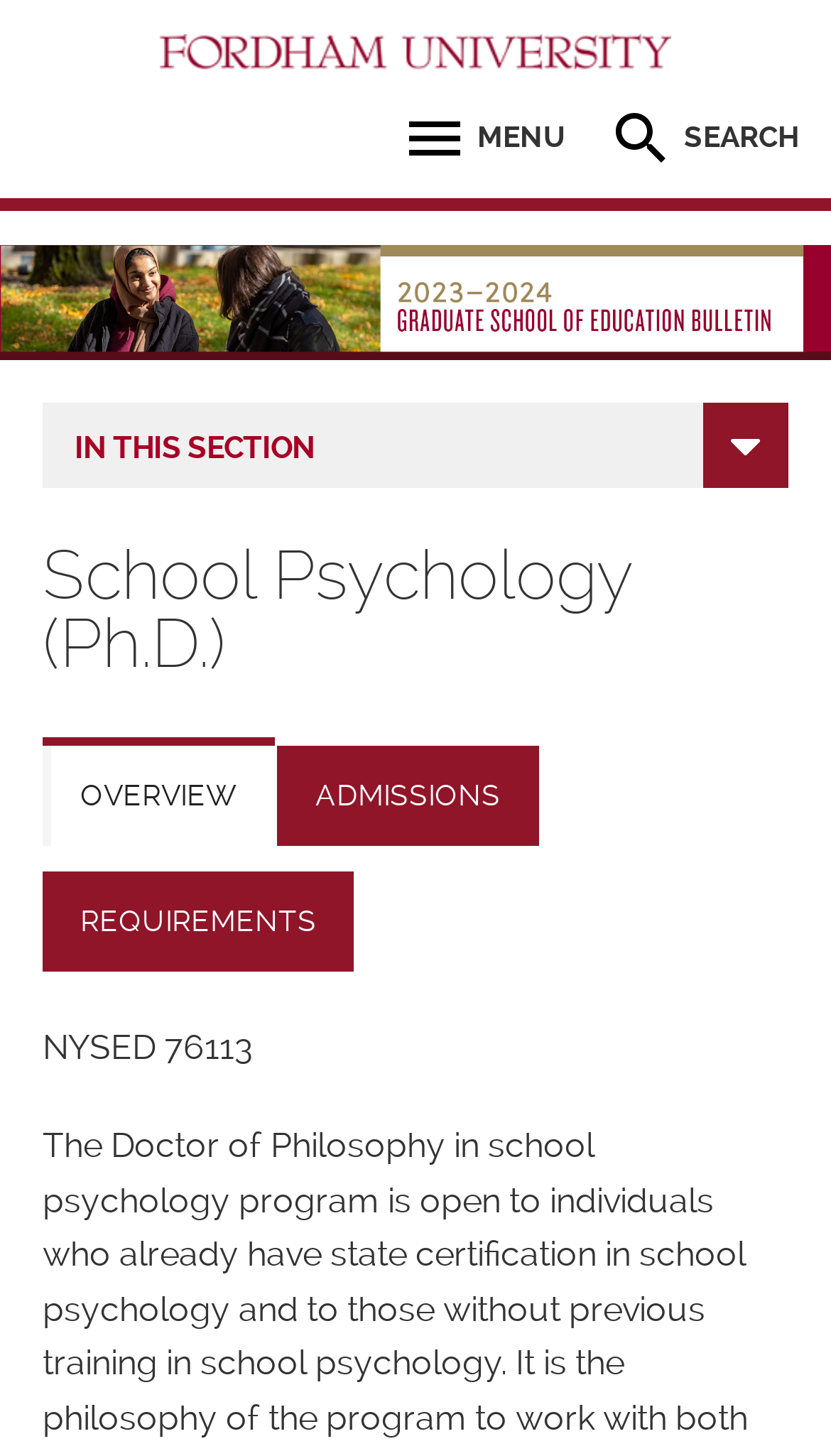Provide a short answer to the following question with just one word or phrase: What is the title of the section below the navigation tabs?

NYSED 76113